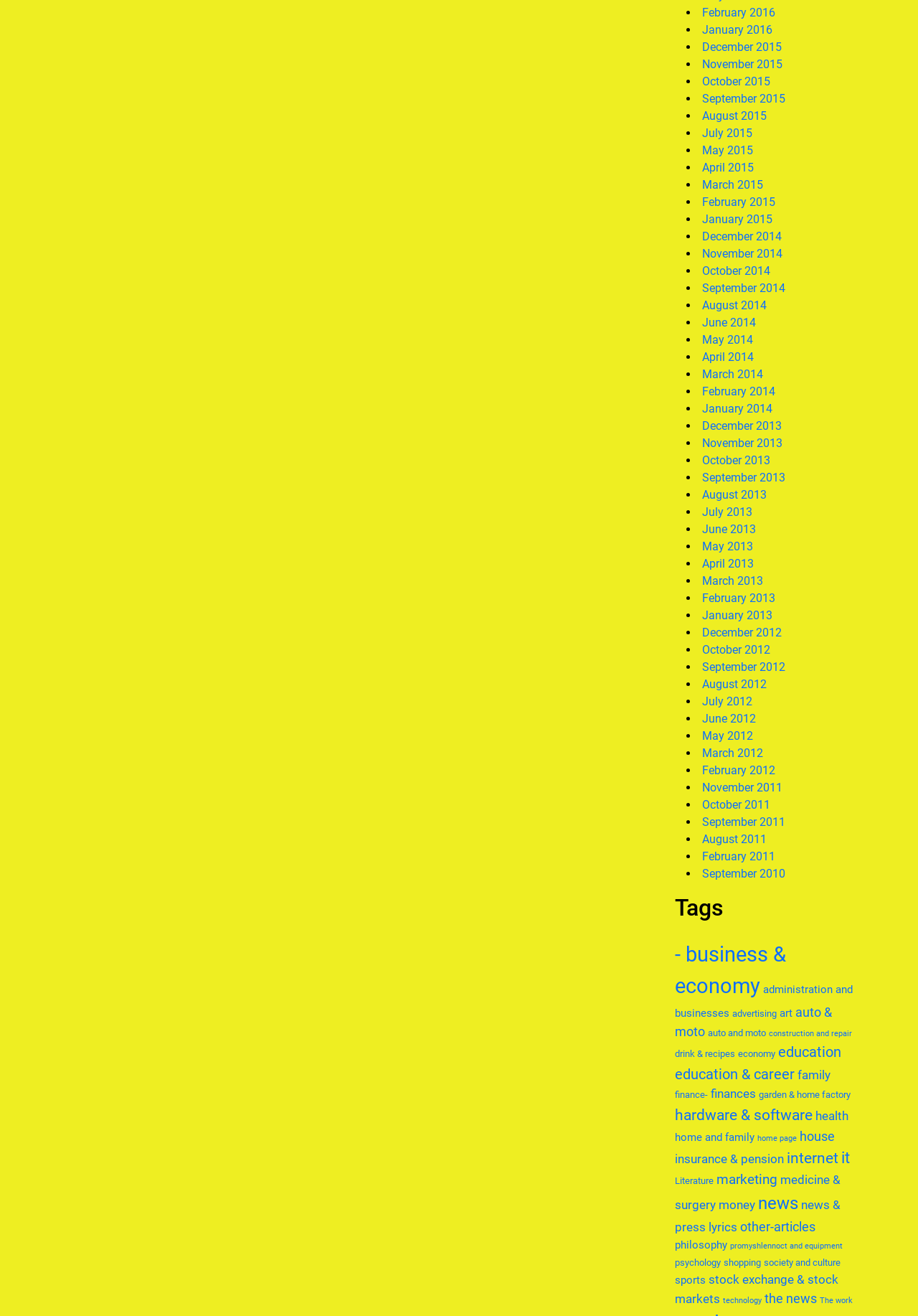Given the following UI element description: "November 2013", find the bounding box coordinates in the webpage screenshot.

[0.765, 0.332, 0.852, 0.342]